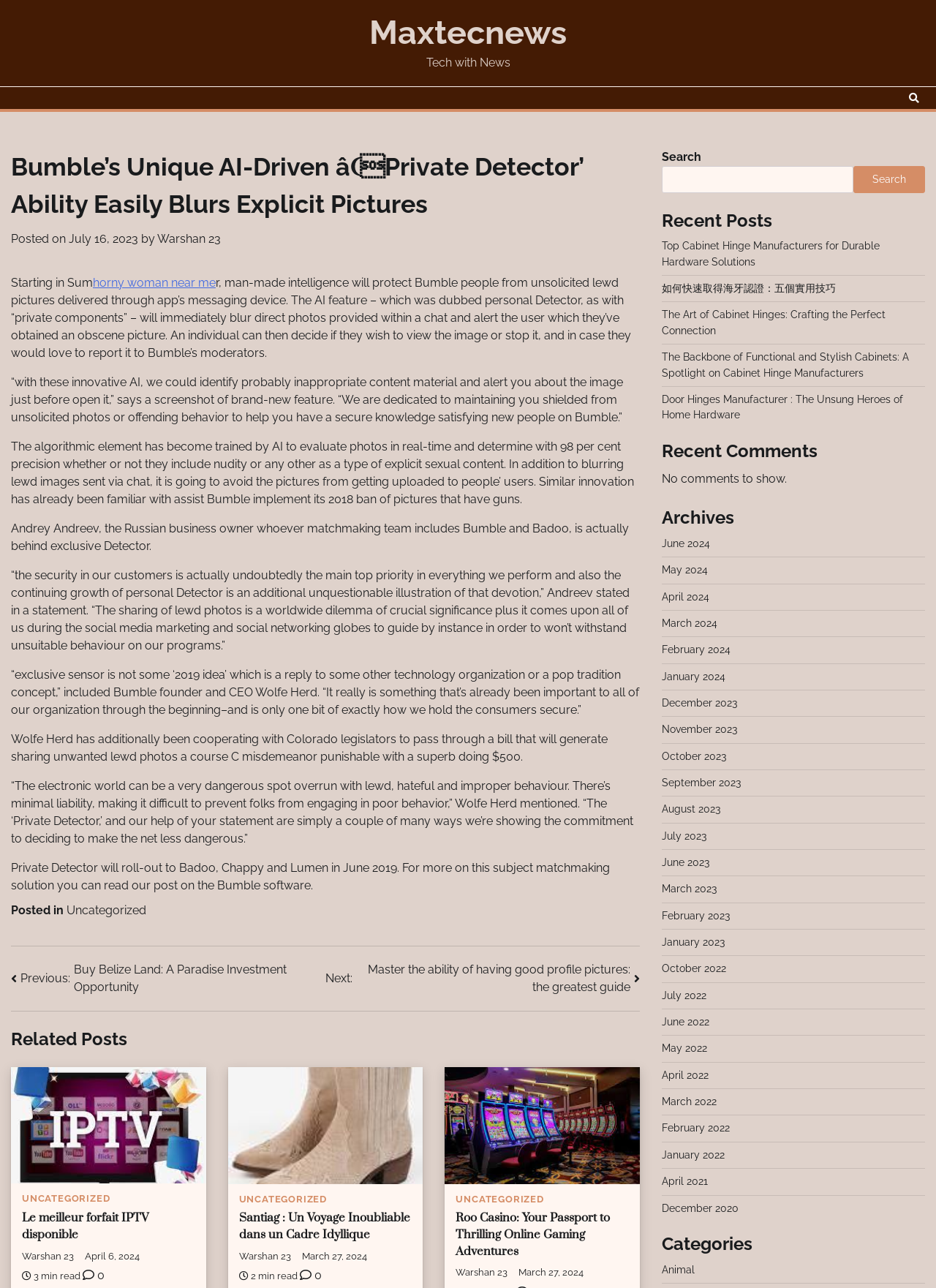Using the information in the image, give a detailed answer to the following question: What is the name of the AI feature that blurs explicit pictures?

I found this answer by reading the article and understanding the context. The article mentions that Bumble has introduced a new AI feature that blurs explicit pictures, and it is called 'Private Detector'.